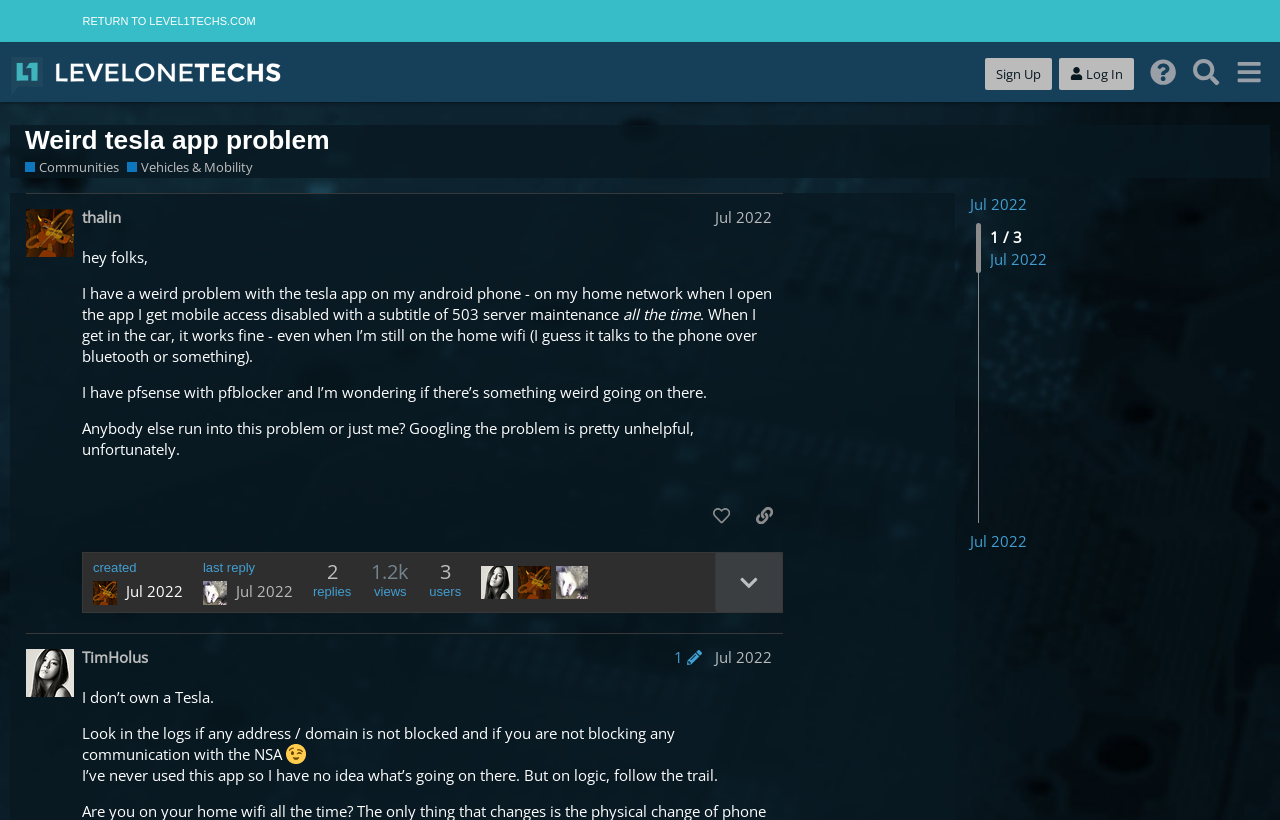Using the details in the image, give a detailed response to the question below:
What is the user's router setup?

The user, thalin, mentions that they have a pfsense router setup with pfblocker, and wonders if this might be causing the issue with the Tesla app.